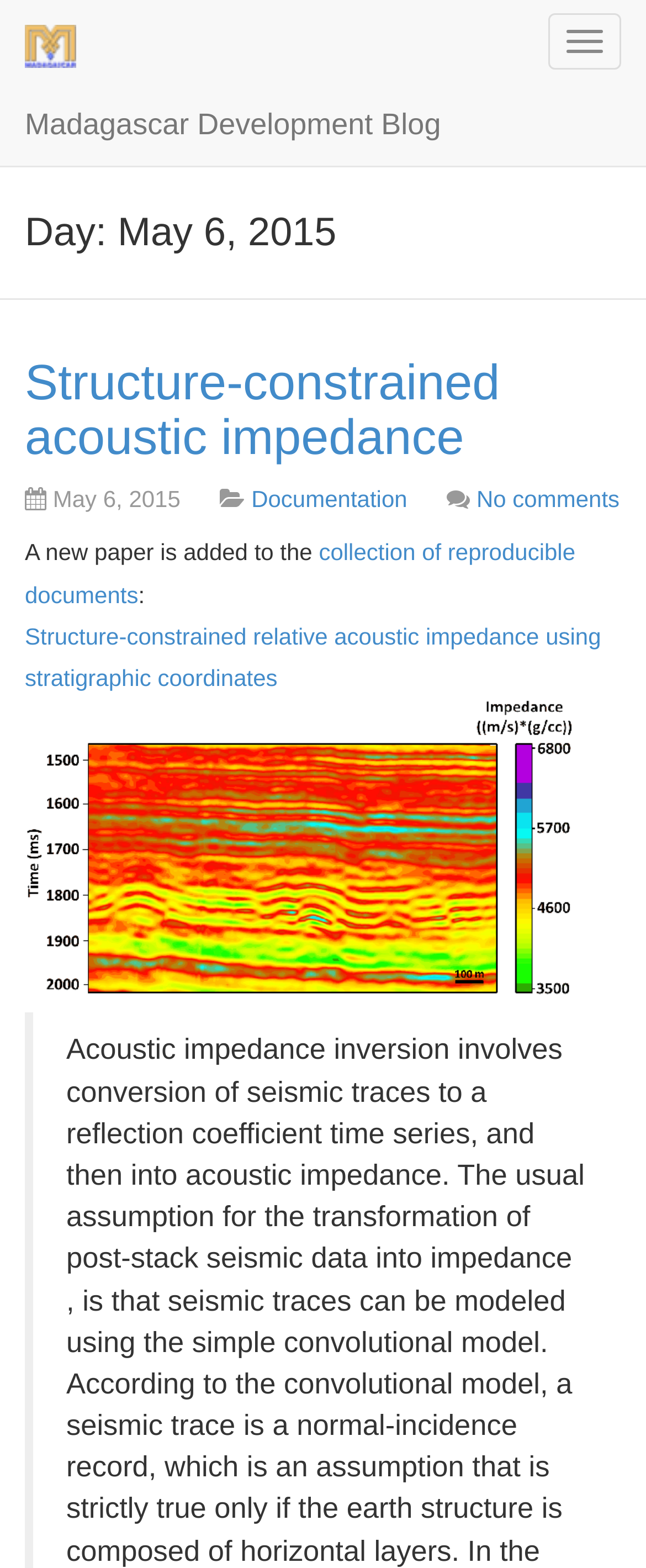Using the element description: "+1 866 653-6233", determine the bounding box coordinates. The coordinates should be in the format [left, top, right, bottom], with values between 0 and 1.

None